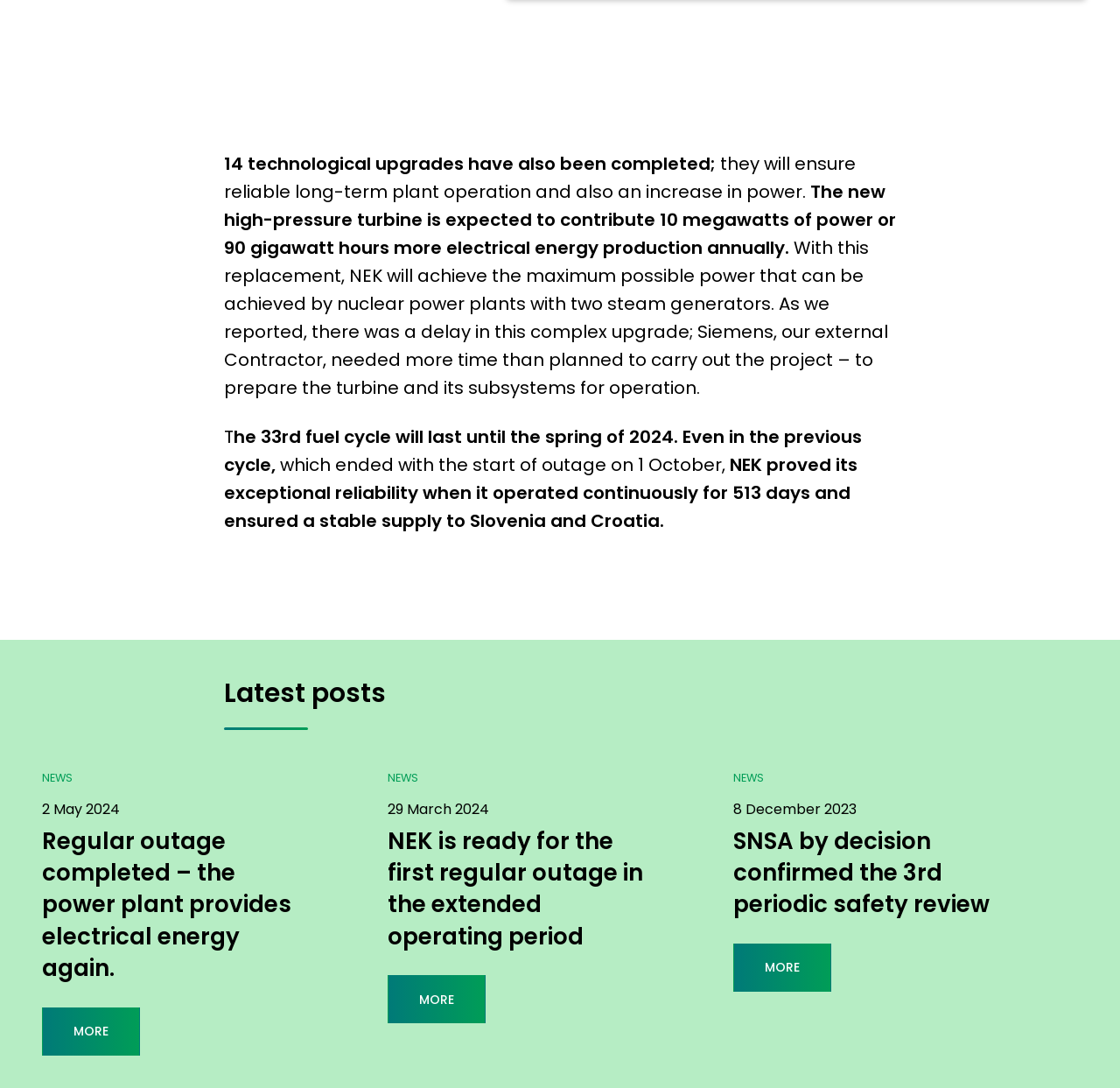Specify the bounding box coordinates of the area to click in order to execute this command: 'Click on 'cookie statement.''. The coordinates should consist of four float numbers ranging from 0 to 1, and should be formatted as [left, top, right, bottom].

[0.666, 0.132, 0.779, 0.15]